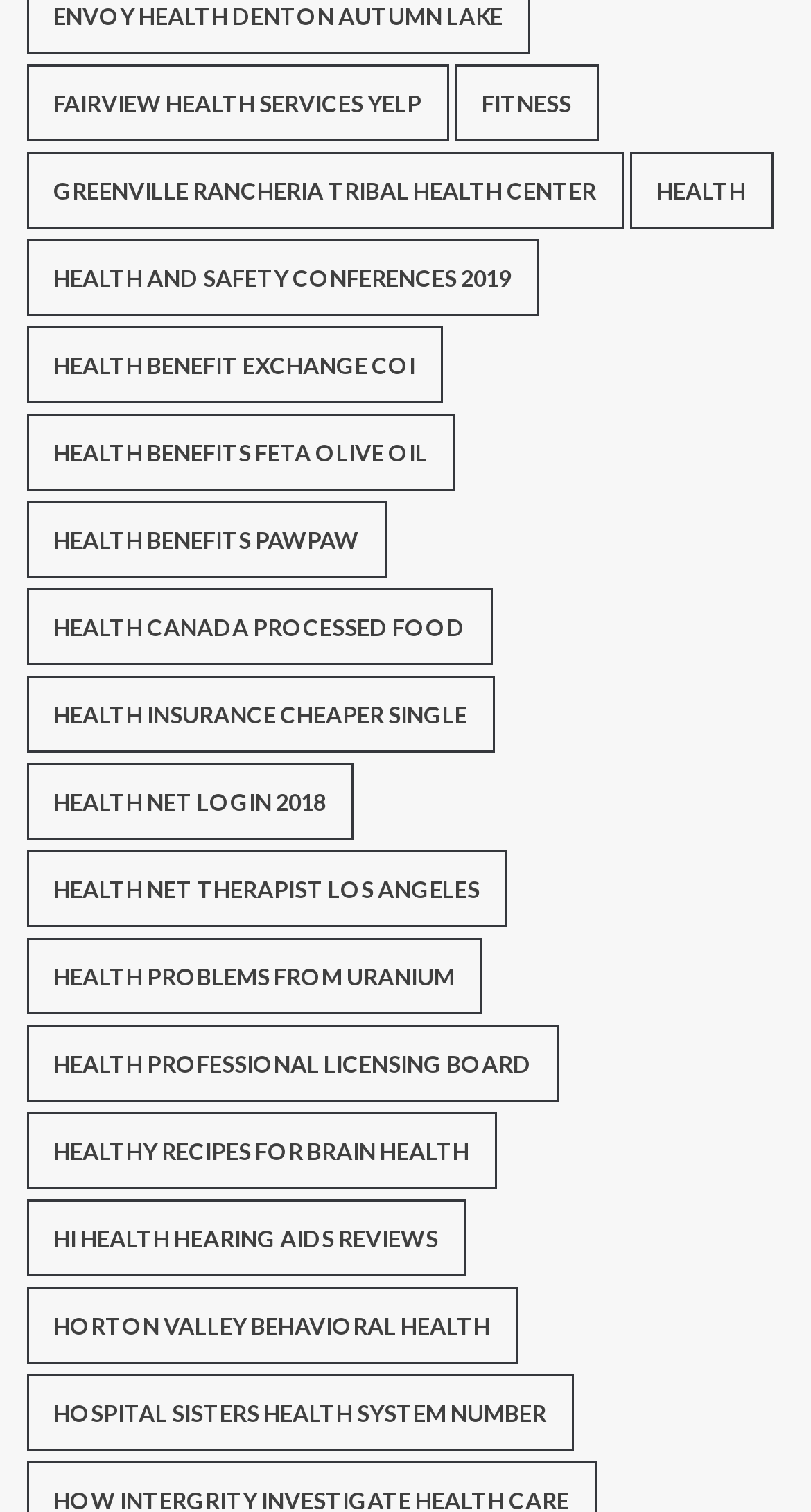Please find the bounding box coordinates of the clickable region needed to complete the following instruction: "Learn about Health Benefits Feta Olive Oil". The bounding box coordinates must consist of four float numbers between 0 and 1, i.e., [left, top, right, bottom].

[0.032, 0.274, 0.56, 0.325]